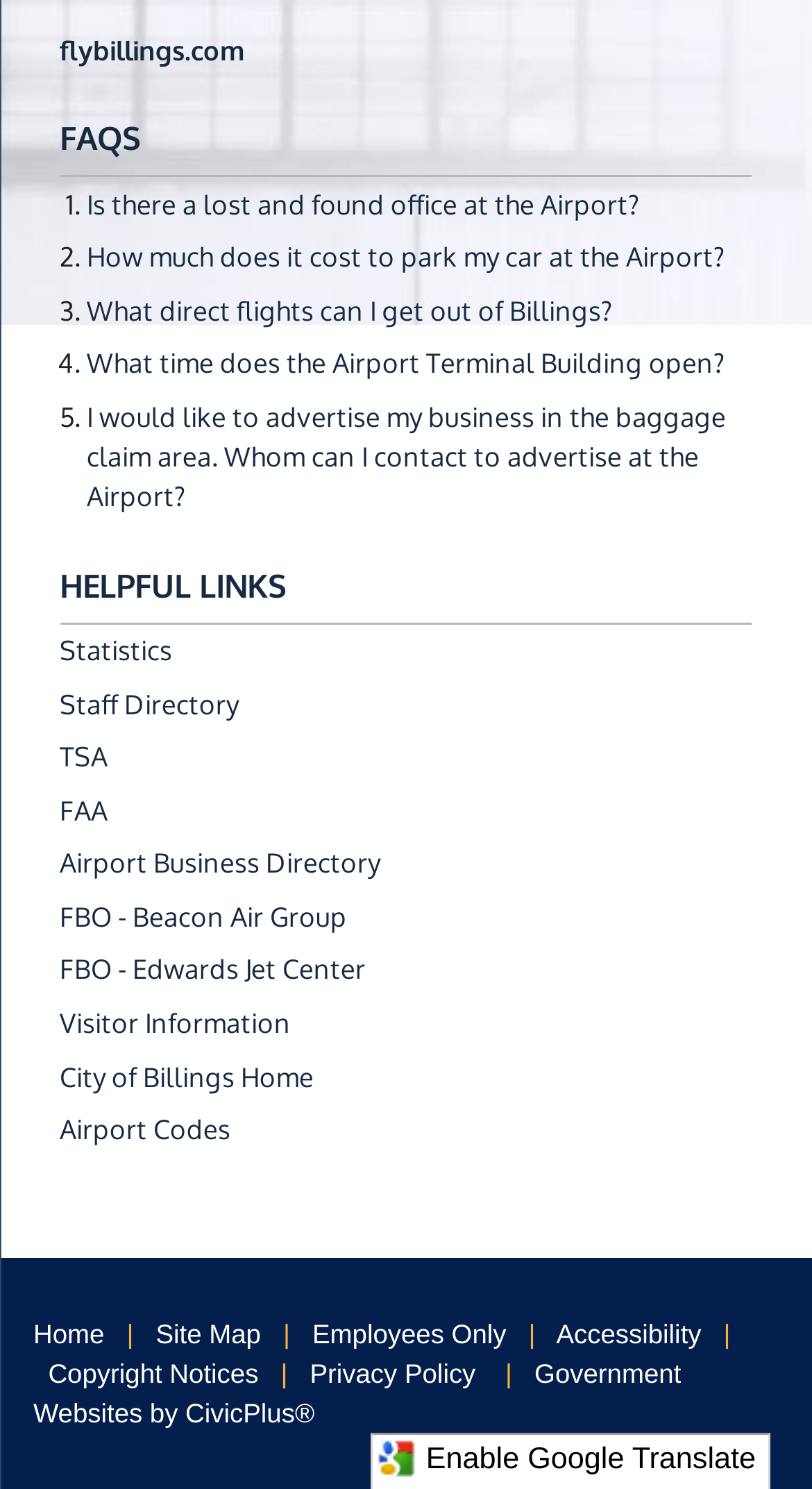Please find the bounding box coordinates of the element that you should click to achieve the following instruction: "Translate the page using Google Translate". The coordinates should be presented as four float numbers between 0 and 1: [left, top, right, bottom].

[0.463, 0.966, 0.525, 0.992]